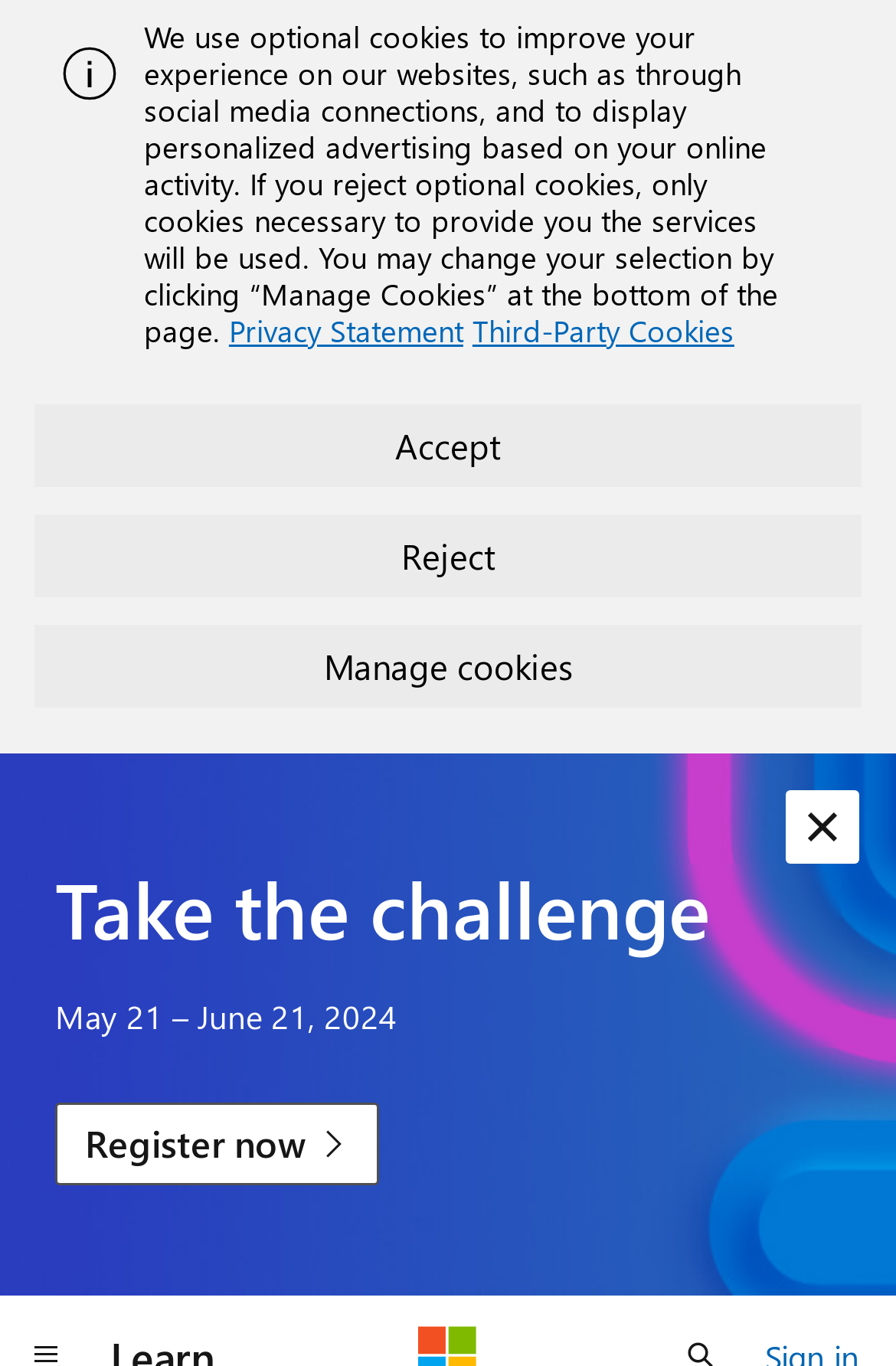Please find and provide the title of the webpage.

Is App Service Free